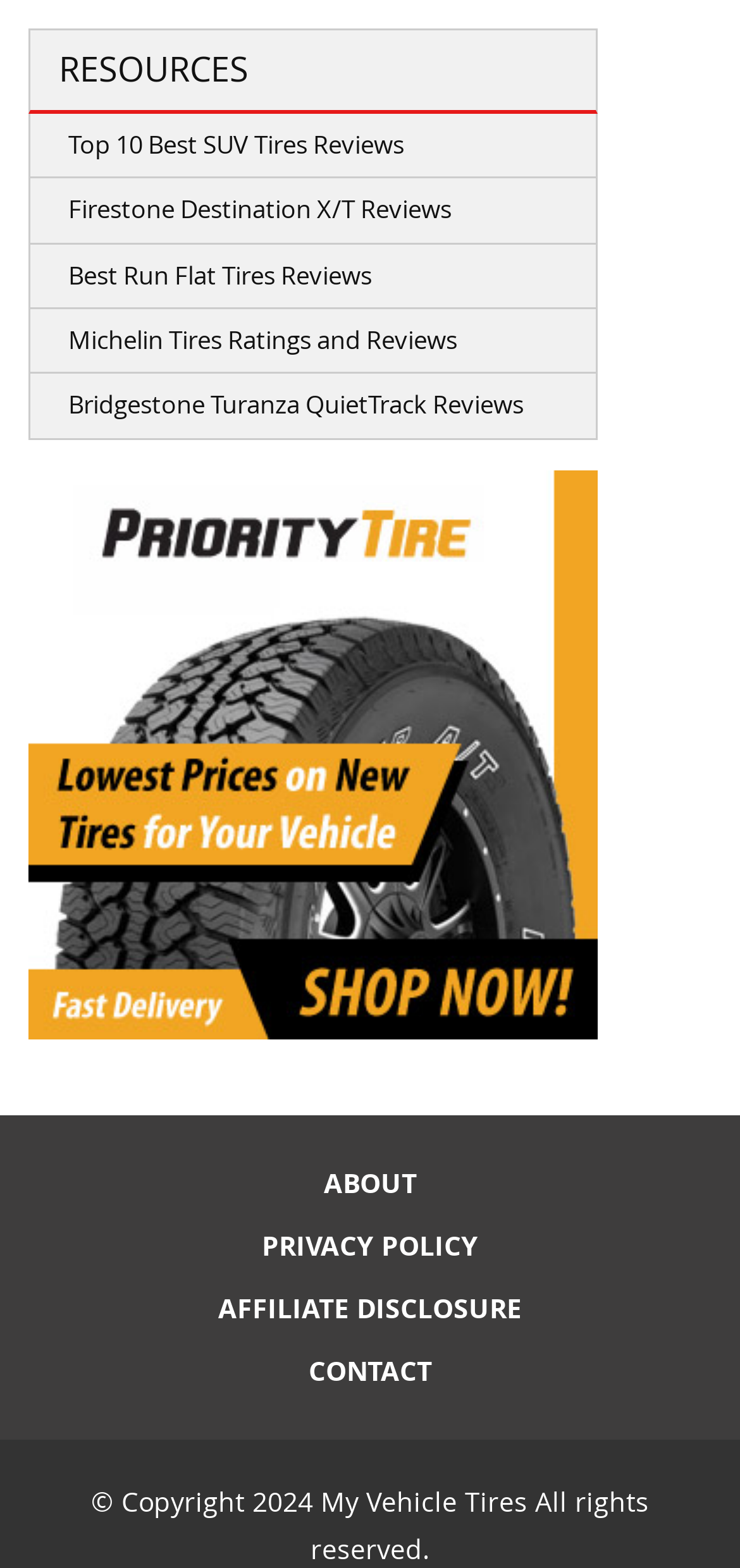Locate the bounding box coordinates of the area that needs to be clicked to fulfill the following instruction: "Shop Now at Priority Tire". The coordinates should be in the format of four float numbers between 0 and 1, namely [left, top, right, bottom].

[0.038, 0.465, 0.808, 0.493]